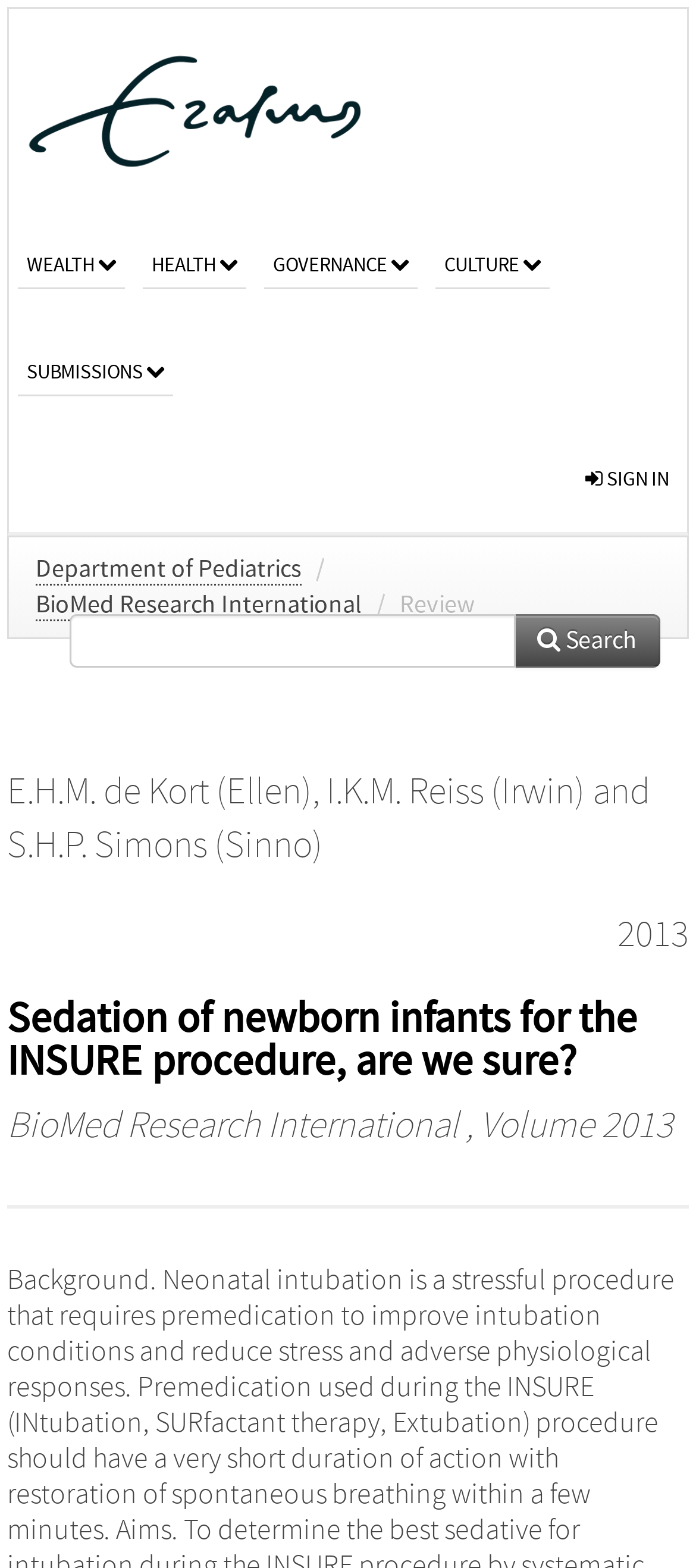Please provide a comprehensive response to the question based on the details in the image: What is the name of the department?

I found the answer by looking at the link with the text 'Department of Pediatrics' which is located below the university website link and above the BioMed Research International link.